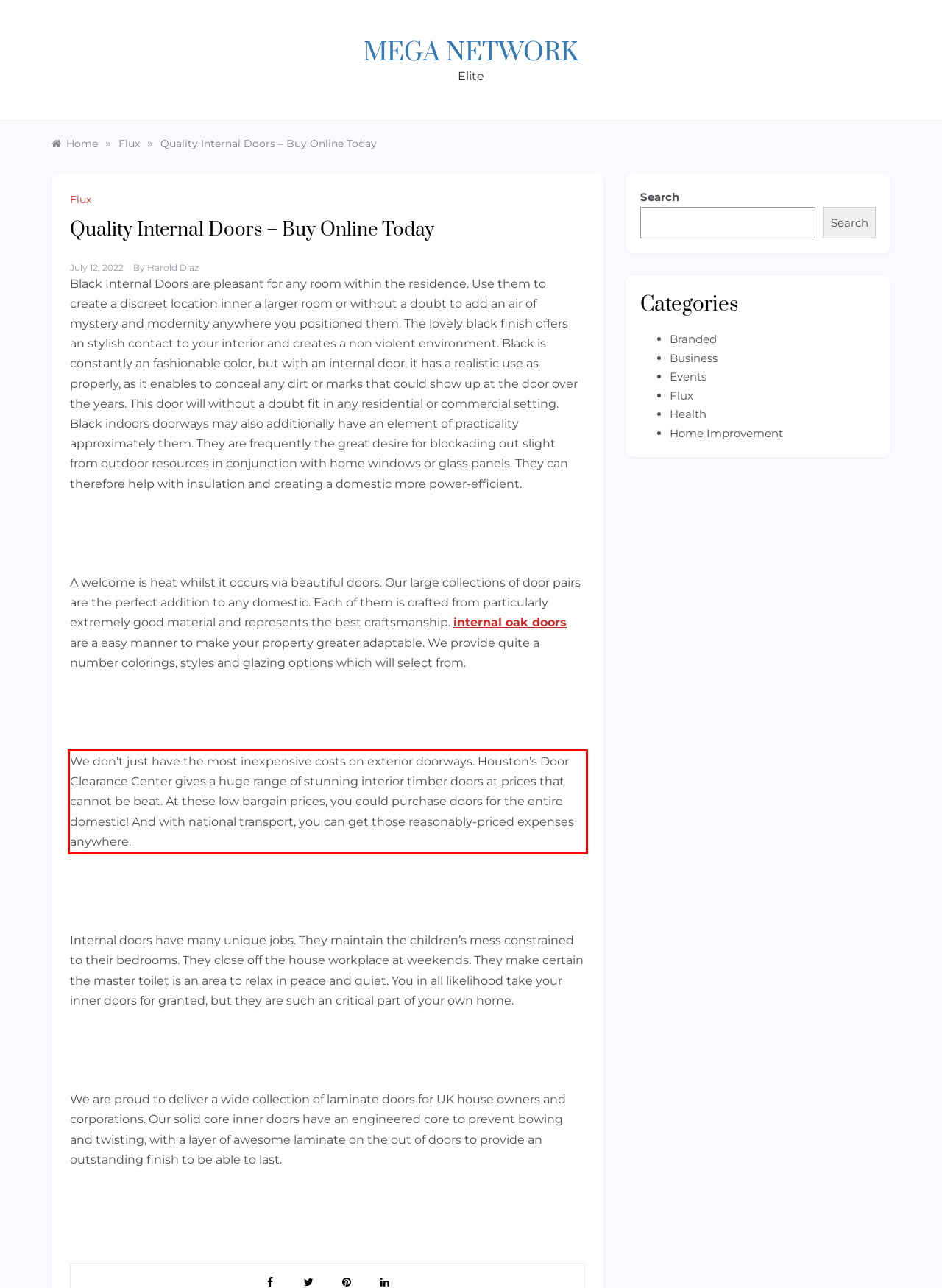Using the provided screenshot of a webpage, recognize and generate the text found within the red rectangle bounding box.

We don’t just have the most inexpensive costs on exterior doorways. Houston’s Door Clearance Center gives a huge range of stunning interior timber doors at prices that cannot be beat. At these low bargain prices, you could purchase doors for the entire domestic! And with national transport, you can get those reasonably-priced expenses anywhere.